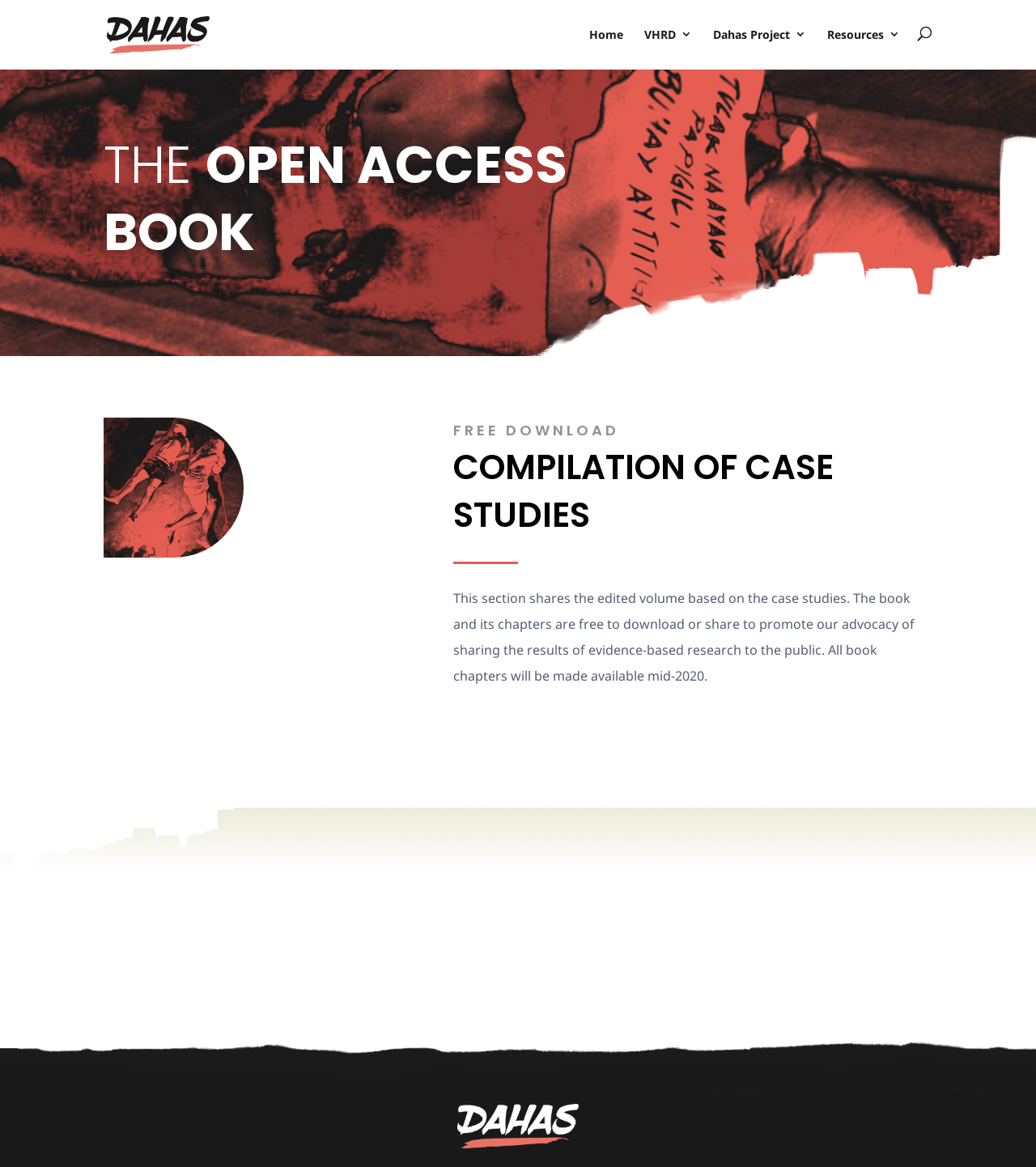What is the purpose of the book?
Utilize the image to construct a detailed and well-explained answer.

The purpose of the book can be inferred from the StaticText element which states that the book is intended to promote the advocacy of sharing the results of evidence-based research to the public.